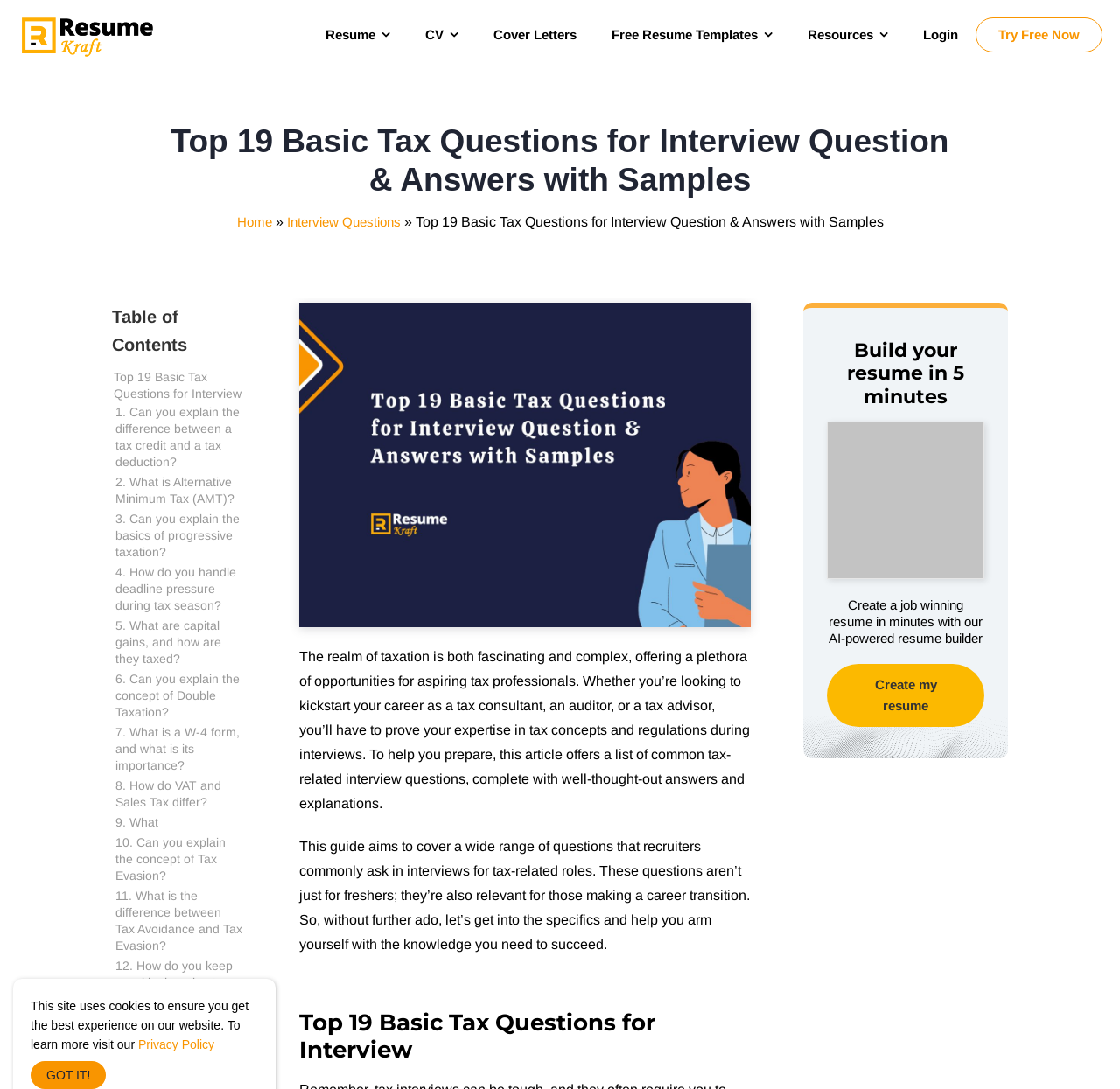Find the bounding box coordinates of the clickable element required to execute the following instruction: "View the 'Top 19 Basic Tax Questions for Interview' article". Provide the coordinates as four float numbers between 0 and 1, i.e., [left, top, right, bottom].

[0.143, 0.112, 0.857, 0.183]